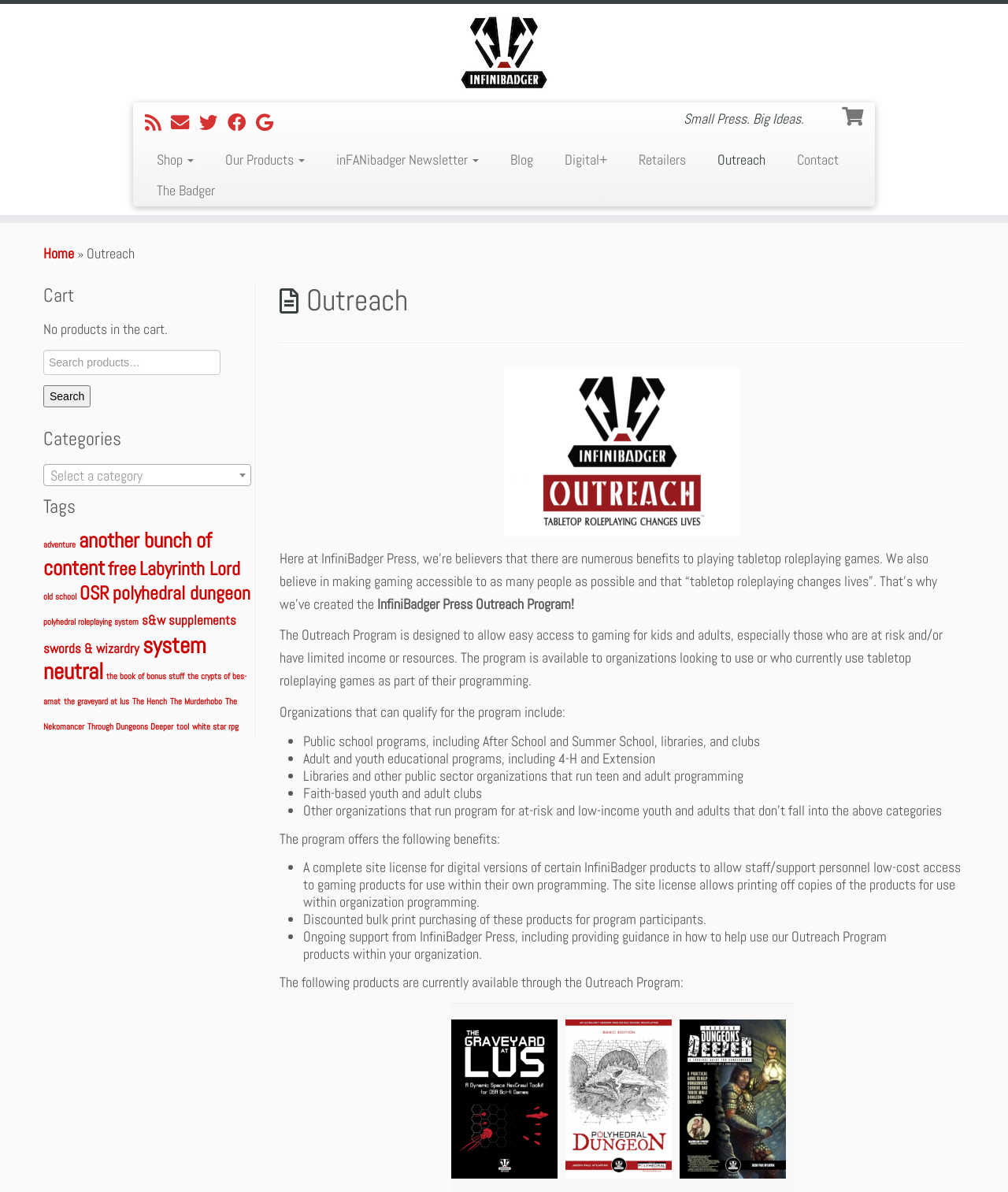Provide the bounding box coordinates of the HTML element this sentence describes: "aria-label="E-mail" title="E-mail"". The bounding box coordinates consist of four float numbers between 0 and 1, i.e., [left, top, right, bottom].

[0.17, 0.093, 0.198, 0.113]